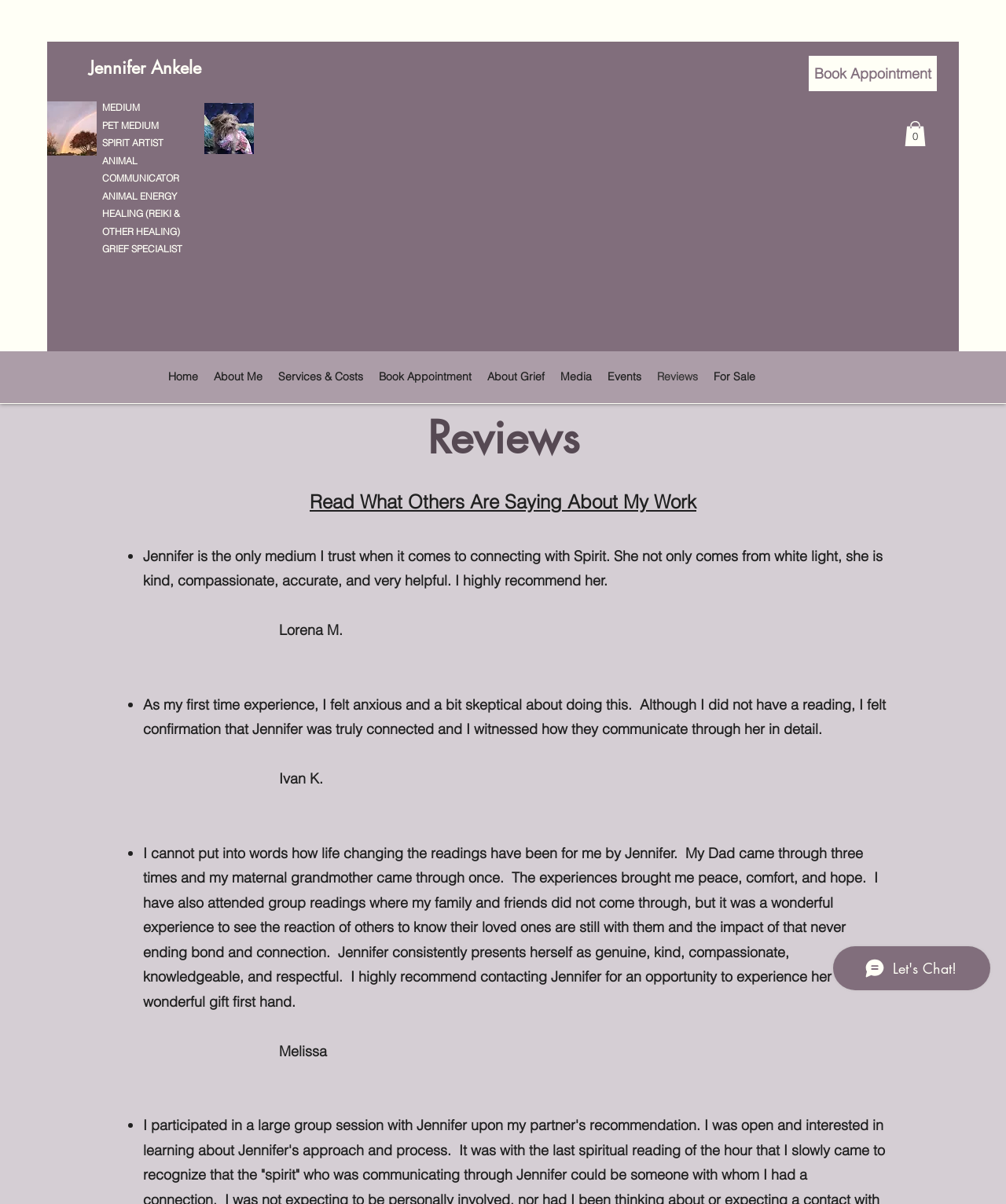Please find the bounding box for the UI component described as follows: "Services & Costs".

[0.268, 0.3, 0.368, 0.326]